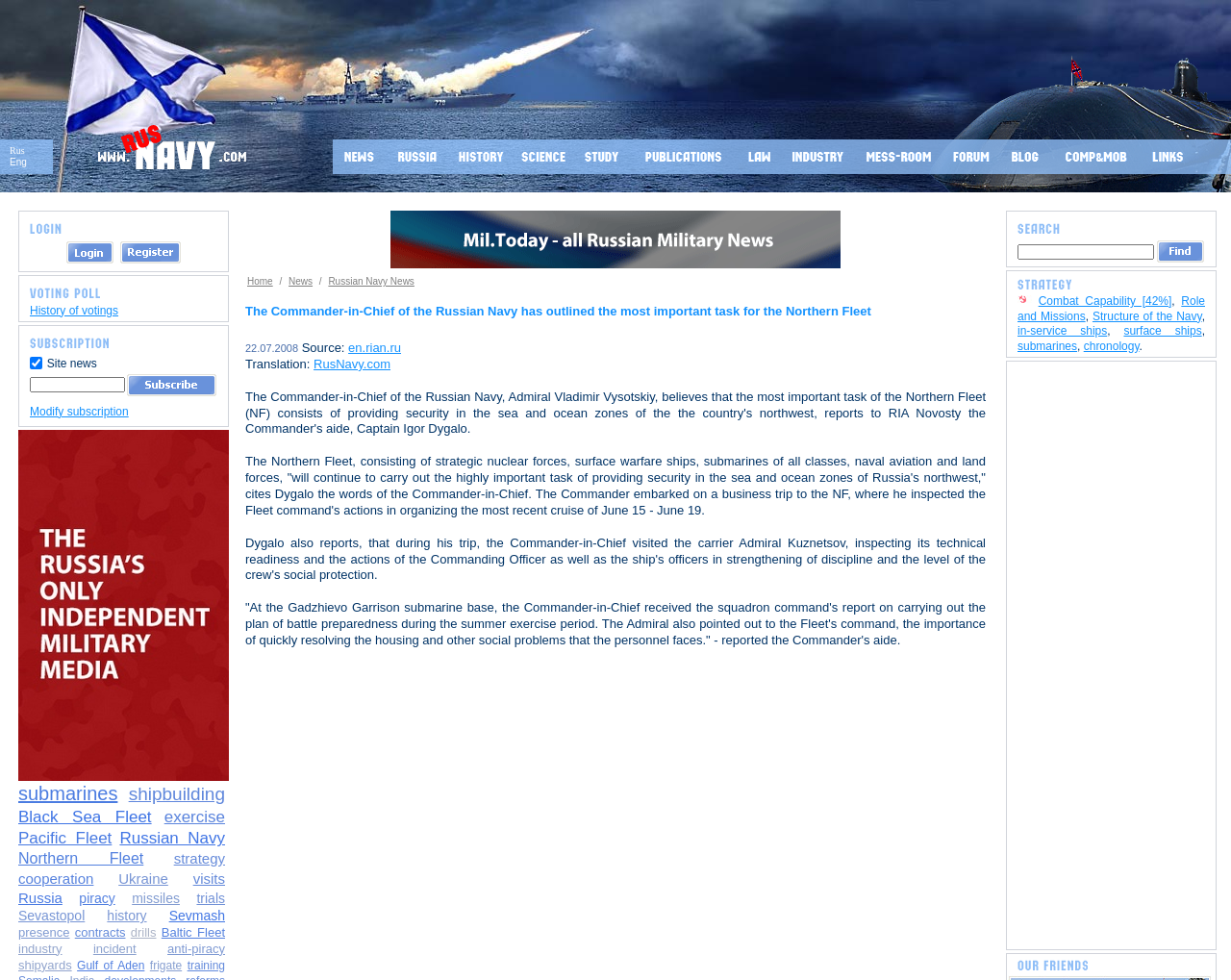Provide a brief response to the question below using a single word or phrase: 
What is the purpose of the second table?

Enter email